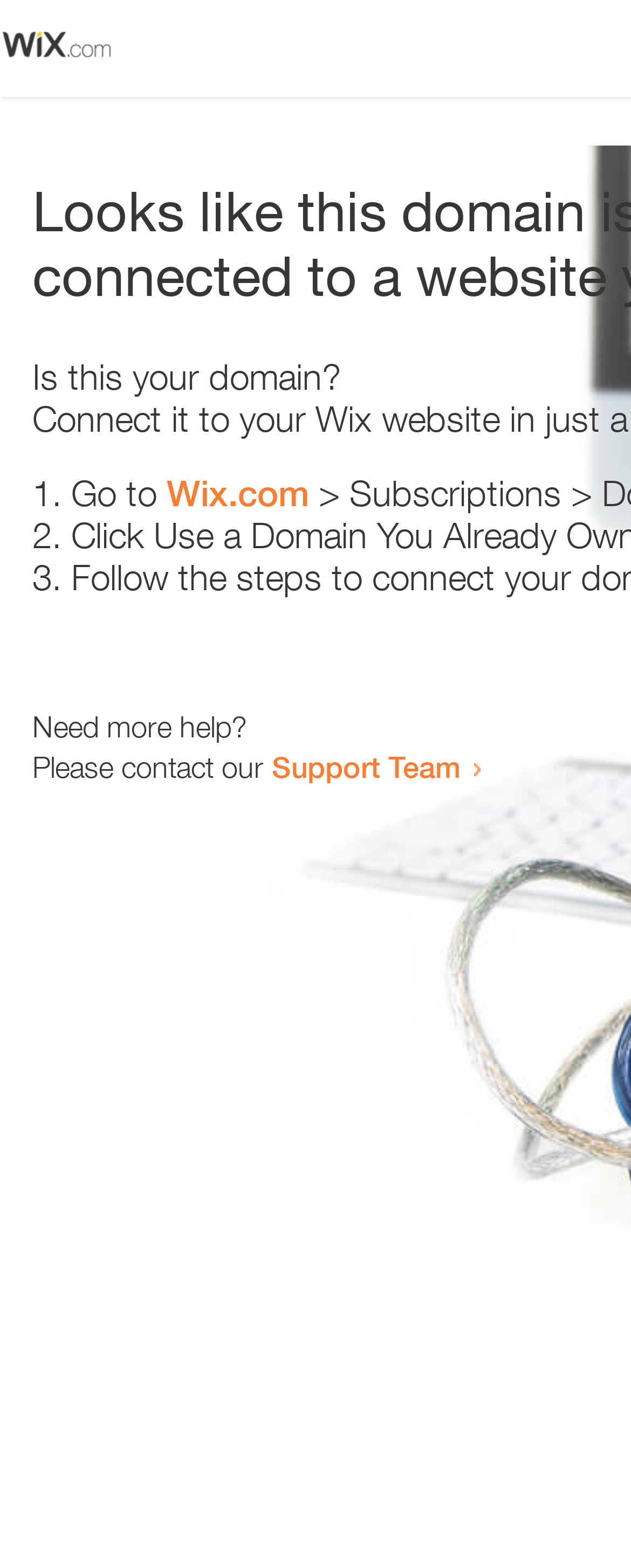What is the text below the last list marker?
Based on the image content, provide your answer in one word or a short phrase.

Need more help?